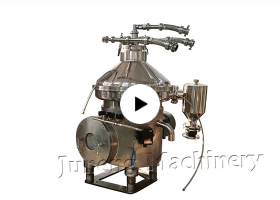Create a detailed narrative of what is happening in the image.

The image showcases a modern **Virgin Coconut Disc Oil Separator**, designed for efficient separation processes in various industries. This stainless steel machine features a sleek, polished exterior, emphasizing durability and cleanliness. The design includes multiple pipes and valves, highlighting its functionality for continuous operation. A play button is superimposed on the image, suggesting the availability of a video demonstration that illustrates the machine in action, showcasing its capabilities and efficiency. This separator is ideal for processing coconut oil, aligning with advanced production needs in the food and beverage sector. It is produced by **Juneng Machinery**, known for its high-quality industrial equipment.